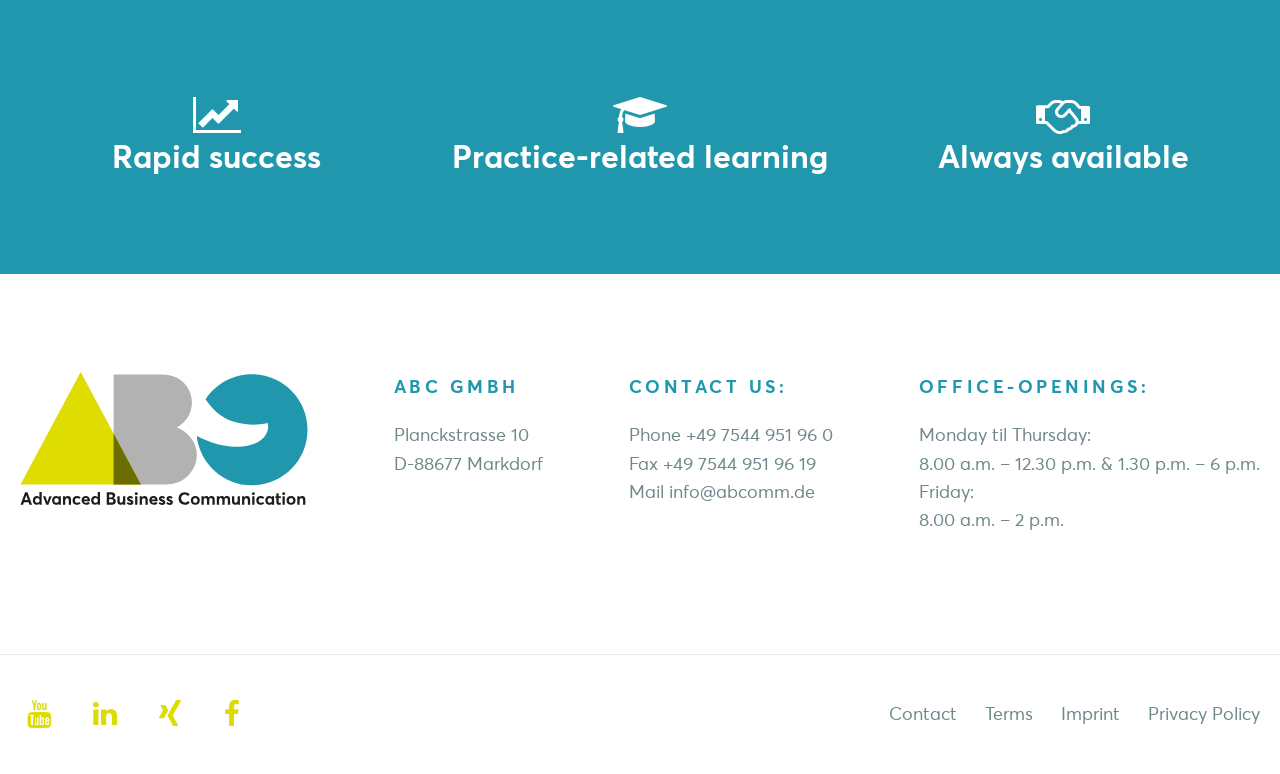Find the bounding box coordinates of the element to click in order to complete the given instruction: "Click the 'CONTACT US:' heading."

[0.491, 0.481, 0.651, 0.517]